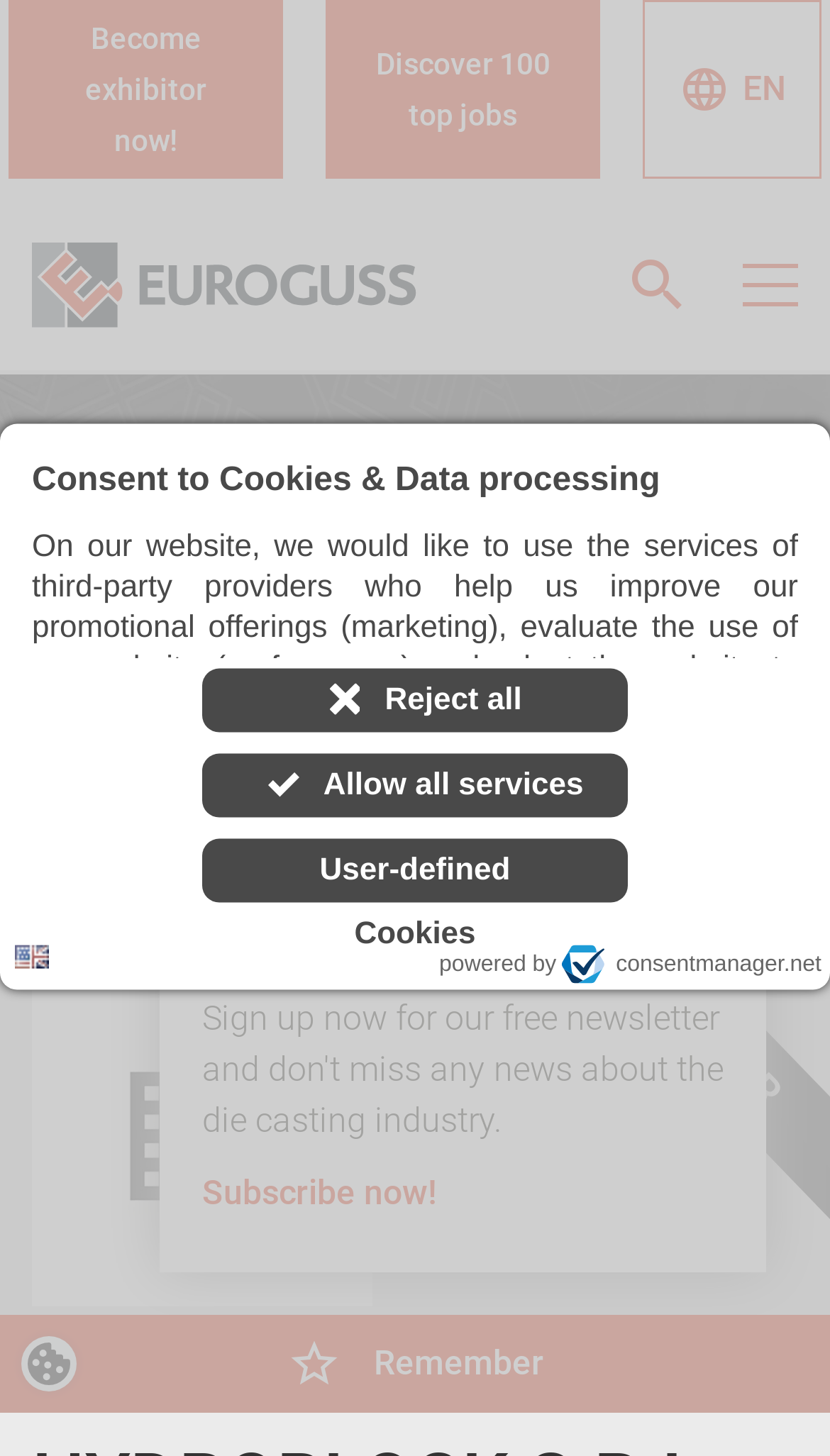Craft a detailed narrative of the webpage's structure and content.

The webpage is about HYDROBLOCK S.R.L. Innovative Engineering at EUROGUSS. At the top, there is a prominent banner with three buttons: "Become exhibitor now!", "Discover 100 top jobs", and "Euroguss Logo". Below the banner, there is a search button and another button with an icon.

The main content of the webpage is divided into sections. On the left side, there is a section with links to various pages, including "All about the exhibition", "Exhibitors & Products", "EUROGUSS 365", and others. On the right side, there is a section with information about HYDROBLOCK S.R.L. Innovative Engineering, including a company logo, a default company image, and a booth location.

In the middle of the page, there is a modal dialog box with a title "Consent to Cookies & Data processing". The dialog box contains a long paragraph of text explaining the use of cookies and data processing on the website. Below the text, there are three checkboxes for "Functionality", "Marketing", and "Performance", each with an accompanying image. There are also three buttons: "Reject all", "Allow all services", and "User-defined".

At the bottom of the page, there is a section with links to "Press" and "Exhibit", as well as a "Bookmarks" section with an image and a button to "Subscribe now!". There is also a "Privacy settings" button with a popup dialog.

Throughout the page, there are various images, including logos, icons, and default company images. The overall layout is organized, with clear headings and concise text.